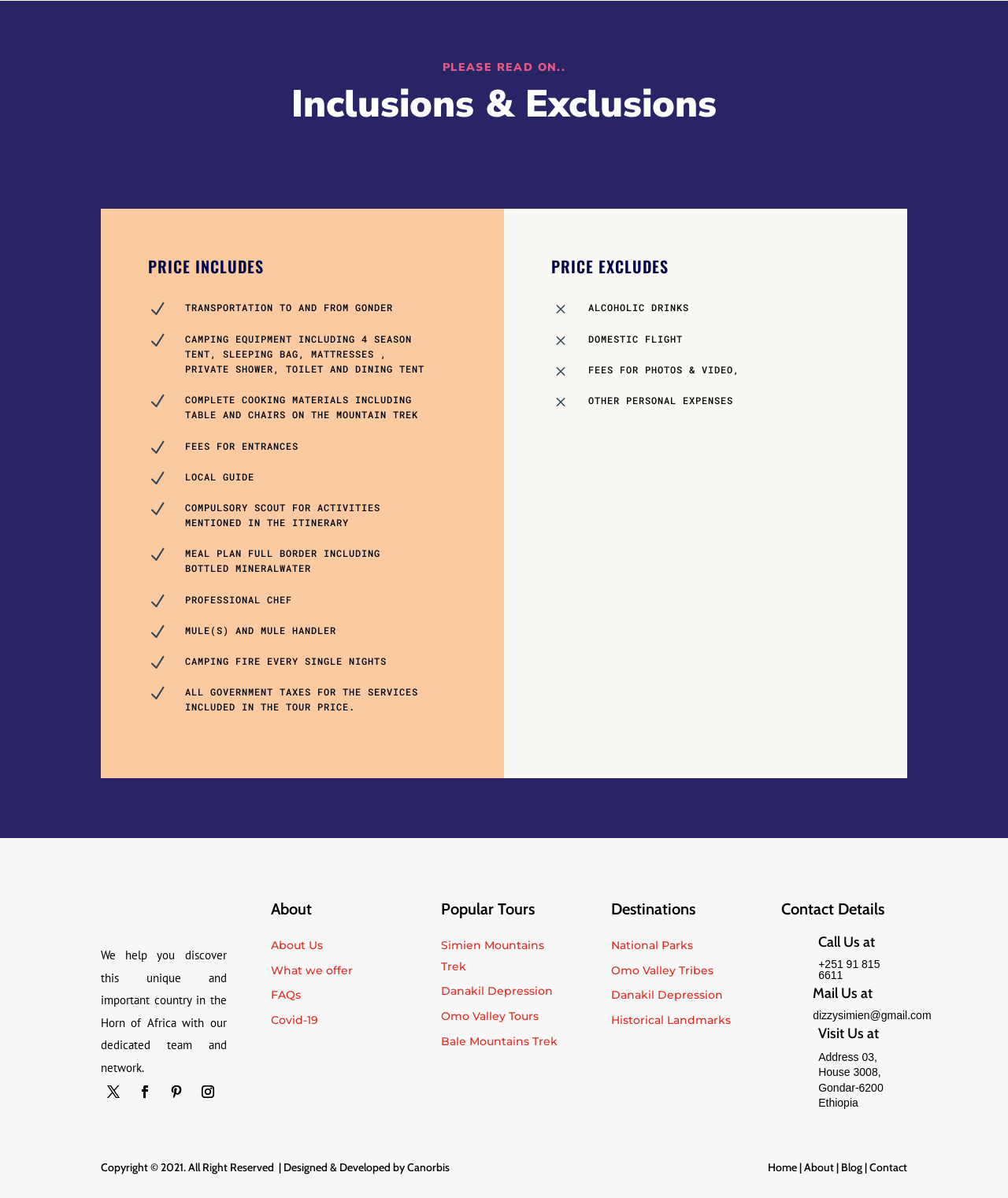Identify the bounding box coordinates of the area that should be clicked in order to complete the given instruction: "View 'Simien Mountains Trek'". The bounding box coordinates should be four float numbers between 0 and 1, i.e., [left, top, right, bottom].

[0.438, 0.783, 0.54, 0.812]